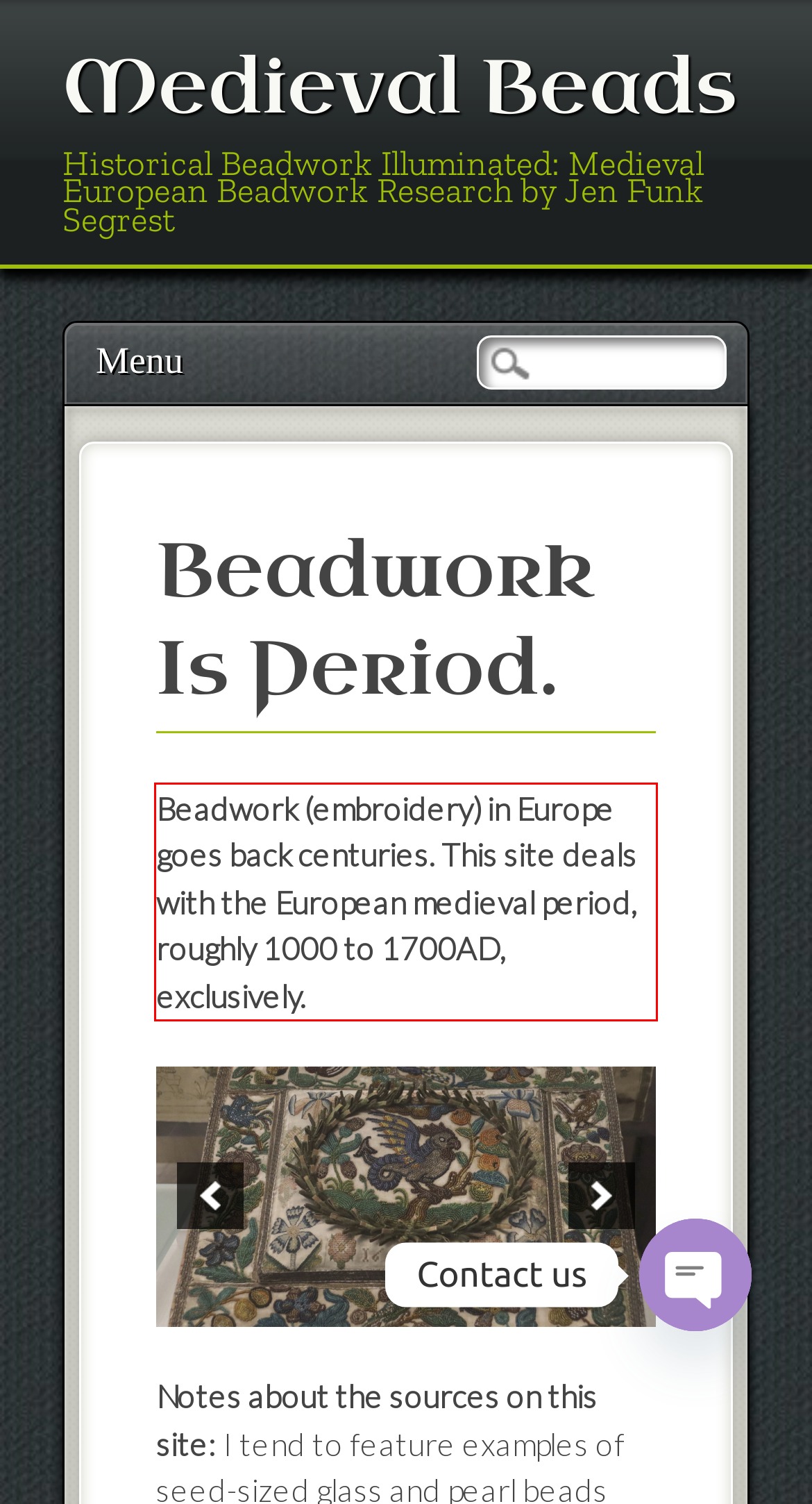By examining the provided screenshot of a webpage, recognize the text within the red bounding box and generate its text content.

Beadwork (embroidery) in Europe goes back centuries. This site deals with the European medieval period, roughly 1000 to 1700AD, exclusively.